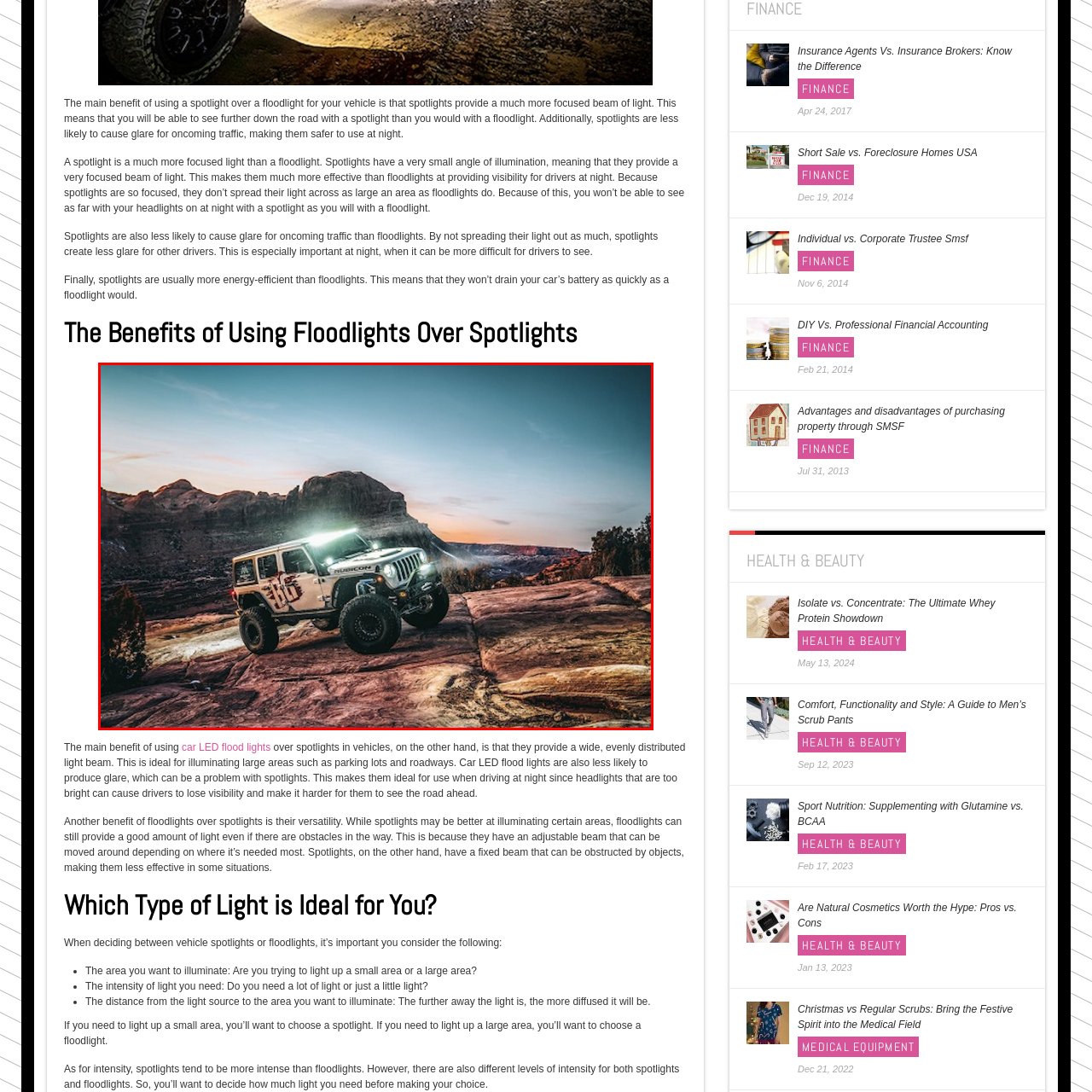Inspect the image contained by the red bounding box and answer the question with a single word or phrase:
What is the purpose of the LED floodlights?

To provide visibility